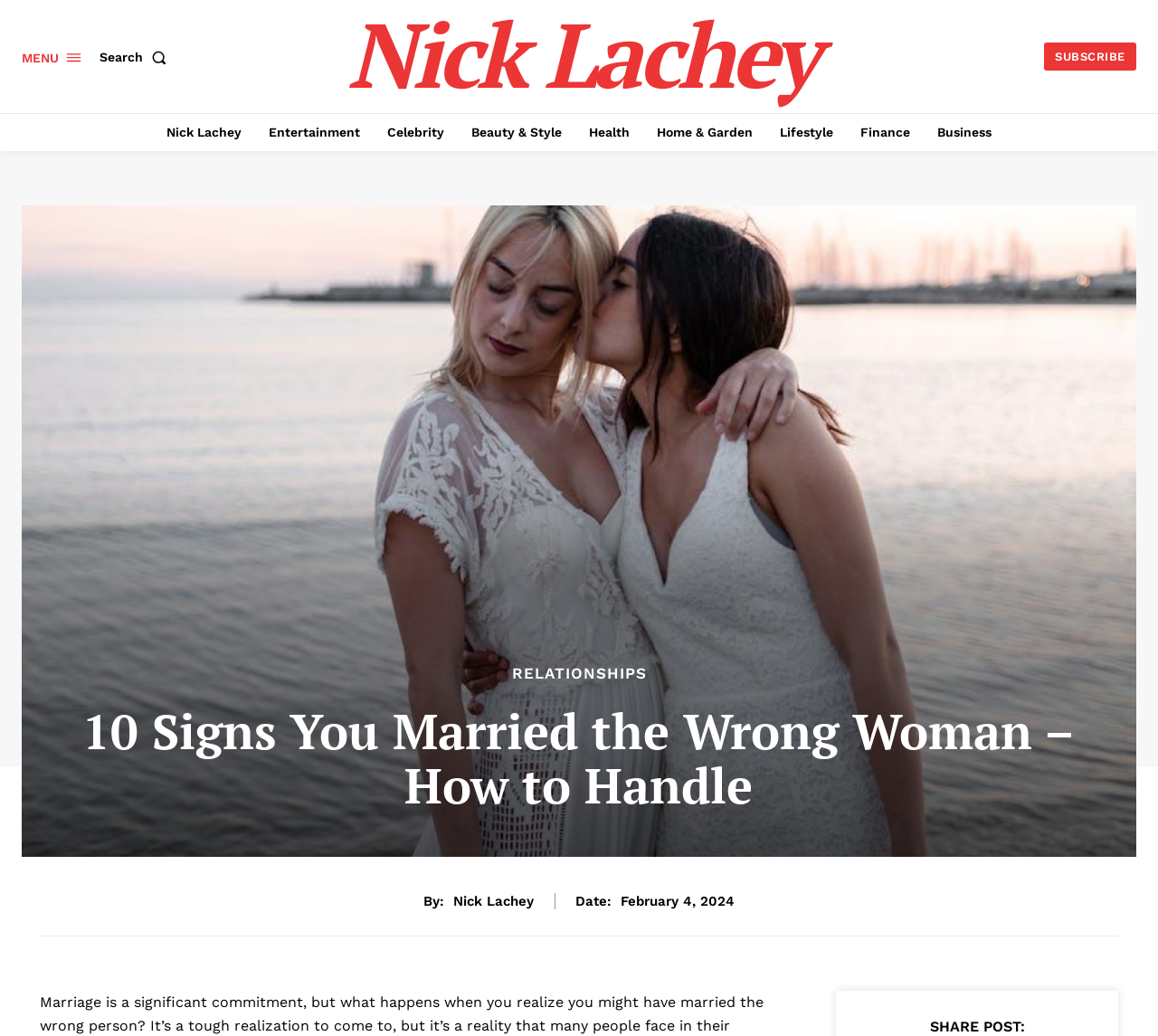Locate the bounding box coordinates of the element that needs to be clicked to carry out the instruction: "Read the article by Nick Lachey". The coordinates should be given as four float numbers ranging from 0 to 1, i.e., [left, top, right, bottom].

[0.391, 0.862, 0.461, 0.878]